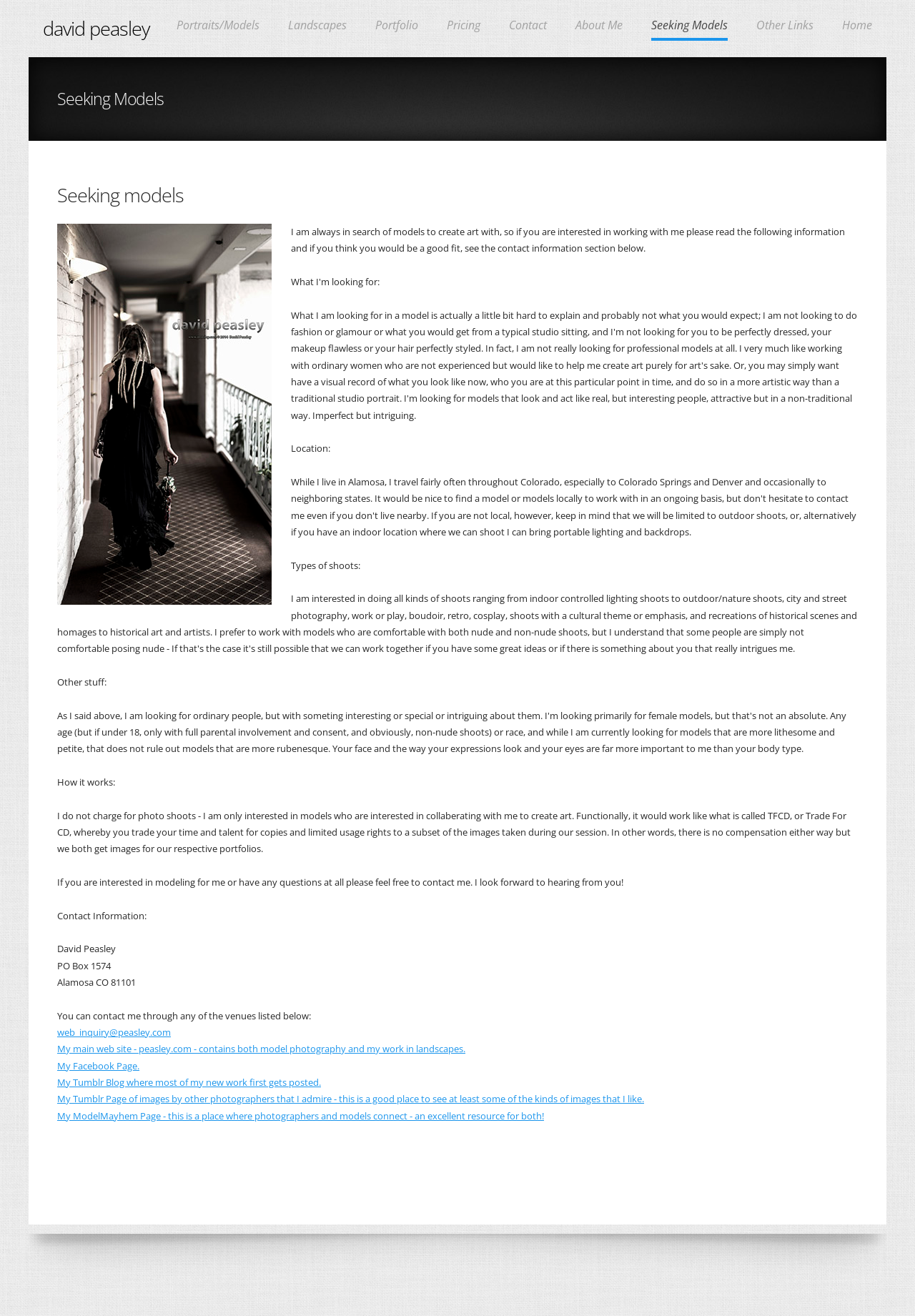Identify the bounding box for the UI element that is described as follows: "Other Links".

[0.827, 0.014, 0.889, 0.029]